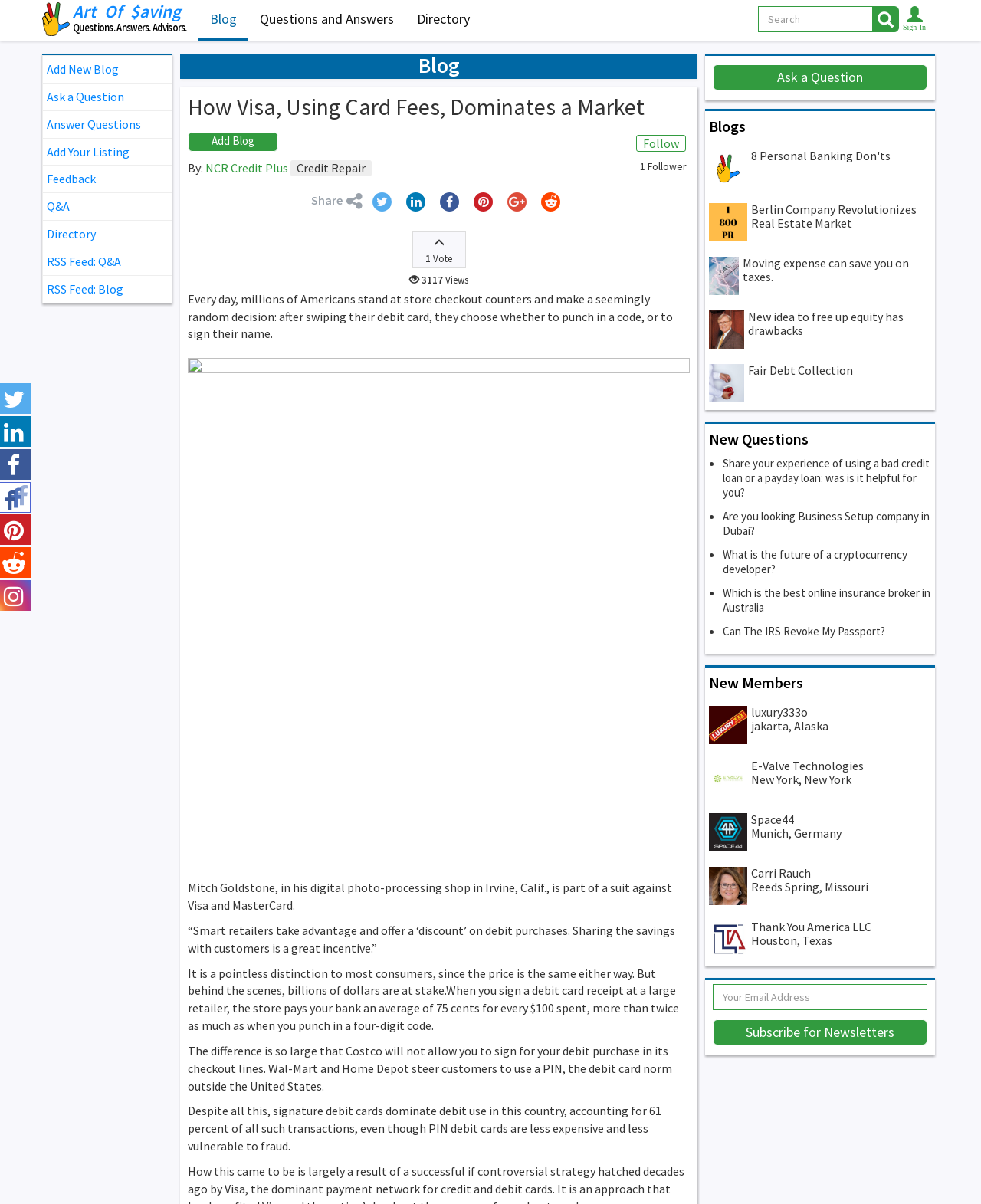Generate a comprehensive caption for the webpage you are viewing.

This webpage is about the Art of Saving, a personal finance blog. At the top, there is a navigation menu with links to "Blog", "Questions and Answers", "Directory", and "Add New Blog". On the top right, there is a sign-in button and a search bar. Below the navigation menu, there are several links to various articles and questions related to personal finance.

The main content of the page is an article titled "NCR Credit Plus: How Visa, Using Card Fees, Dominates a Market (Credit Repair)". The article discusses how Visa dominates the market of credit card fees and how it affects consumers. The article is divided into several paragraphs, with some quotes and statistics included.

On the right side of the page, there is a section with links to other articles and questions, including "Ask a Question", "Blogs", and "New Questions". There are also links to specific articles, such as "8 Personal Banking Don'ts" and "Moving expense can save you on taxes". Below this section, there is a list of new members who have joined the community, with their names and locations.

Throughout the page, there are several buttons and icons, including social media sharing buttons and a "Vote" button. There are also several images, including a logo for the Art of Saving and images associated with the articles and questions.